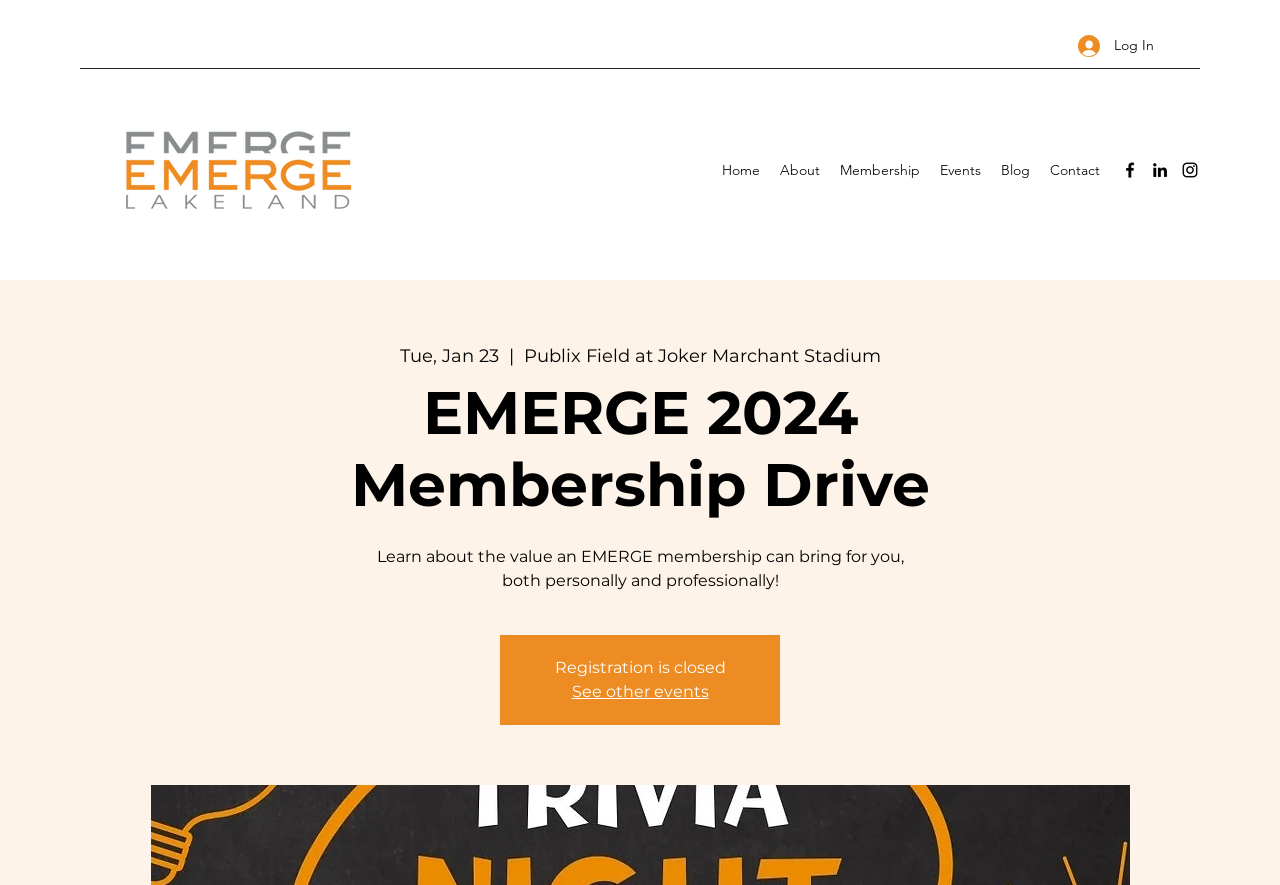What is the date of the event?
Please use the visual content to give a single word or phrase answer.

Tue, Jan 23